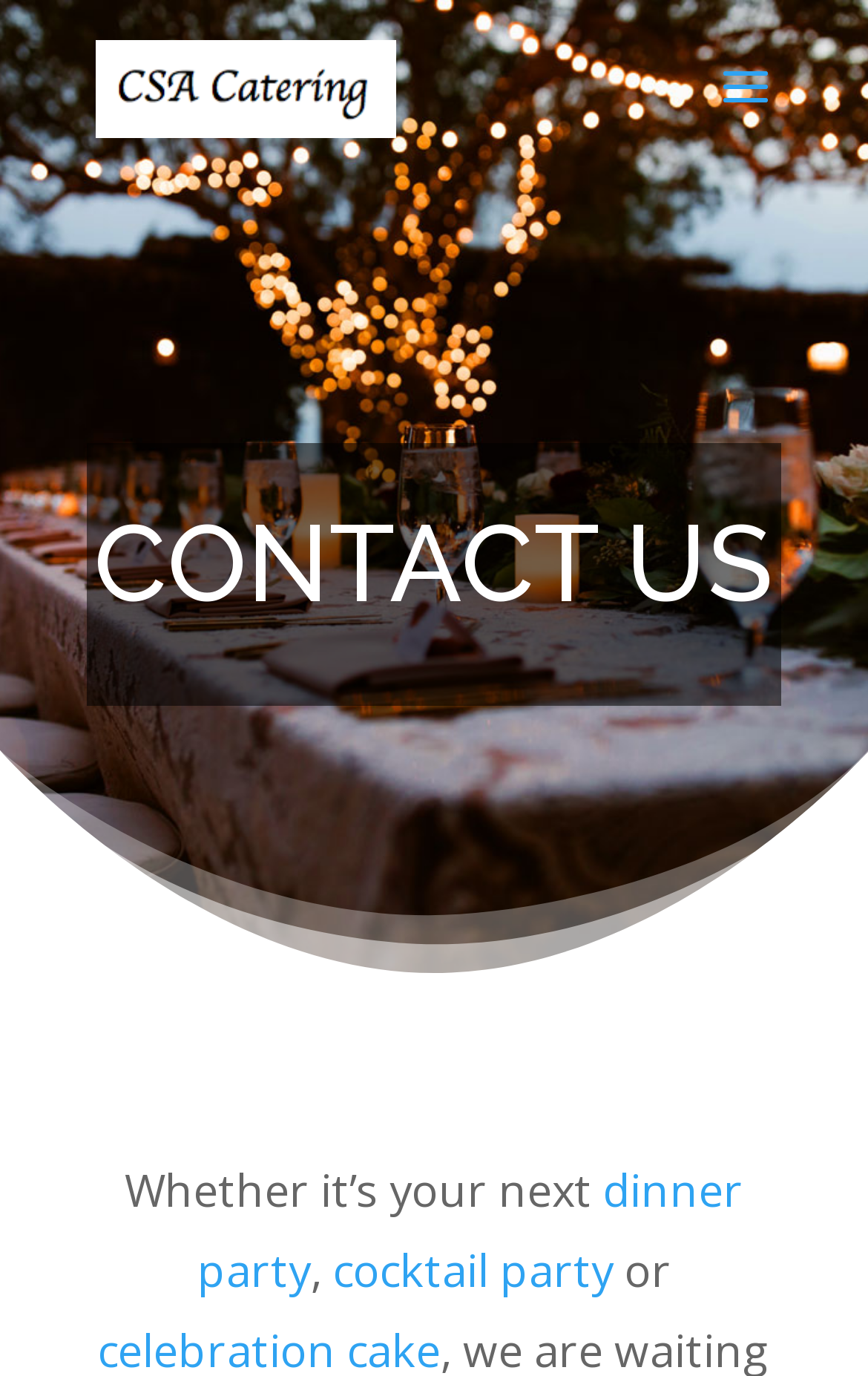Please provide a comprehensive answer to the question based on the screenshot: What type of event is mentioned?

The webpage mentions two types of events, 'dinner party' and 'cocktail party', which are linked and appear in the middle of the webpage.